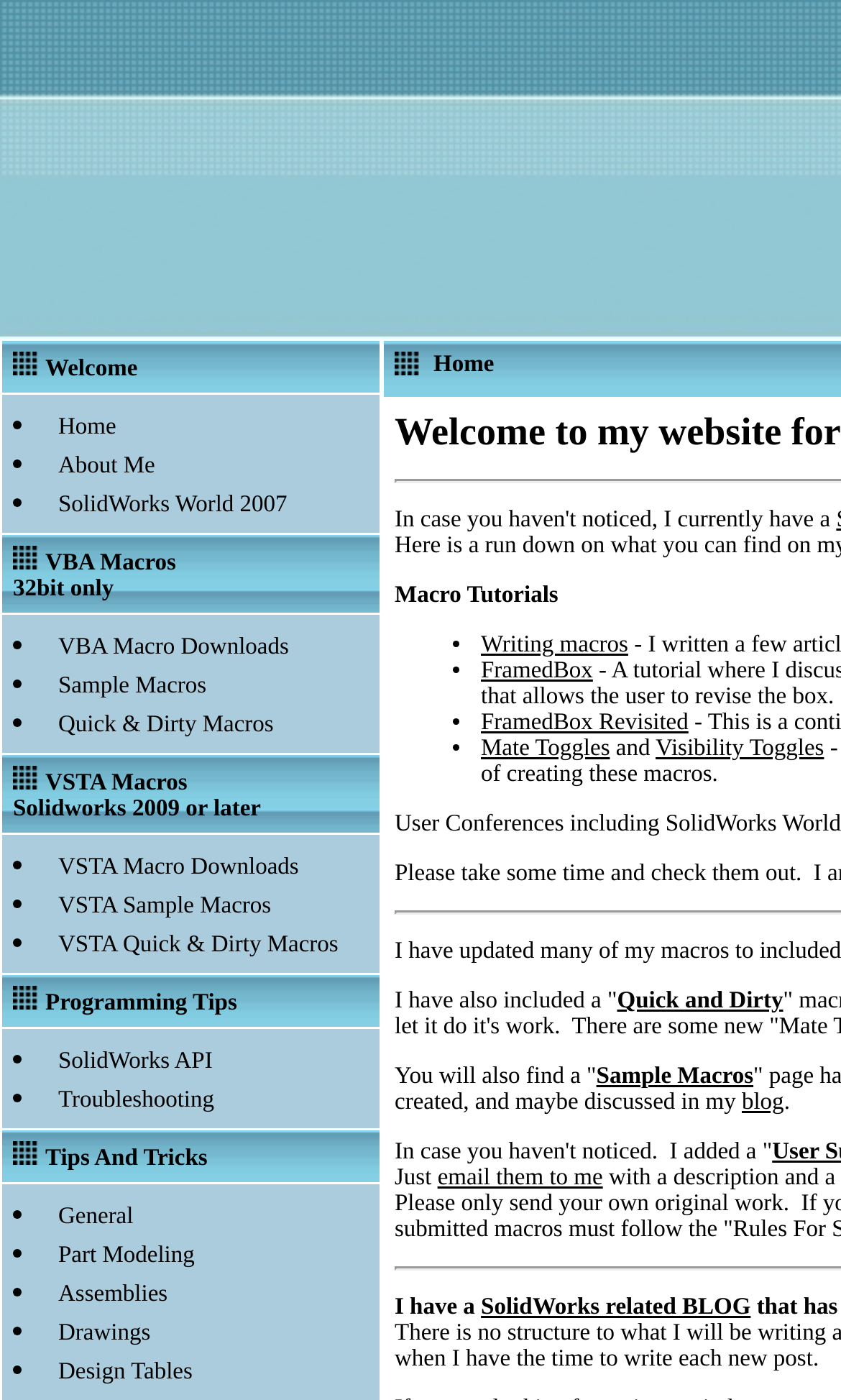How many sections are there on this webpage?
Answer the question with as much detail as you can, using the image as a reference.

By examining the webpage structure, I count five distinct sections: Welcome, VBA Macros, VSTA Macros, Programming Tips, and Tips And Tricks. Each section has its own heading and content, indicating that they are separate sections.